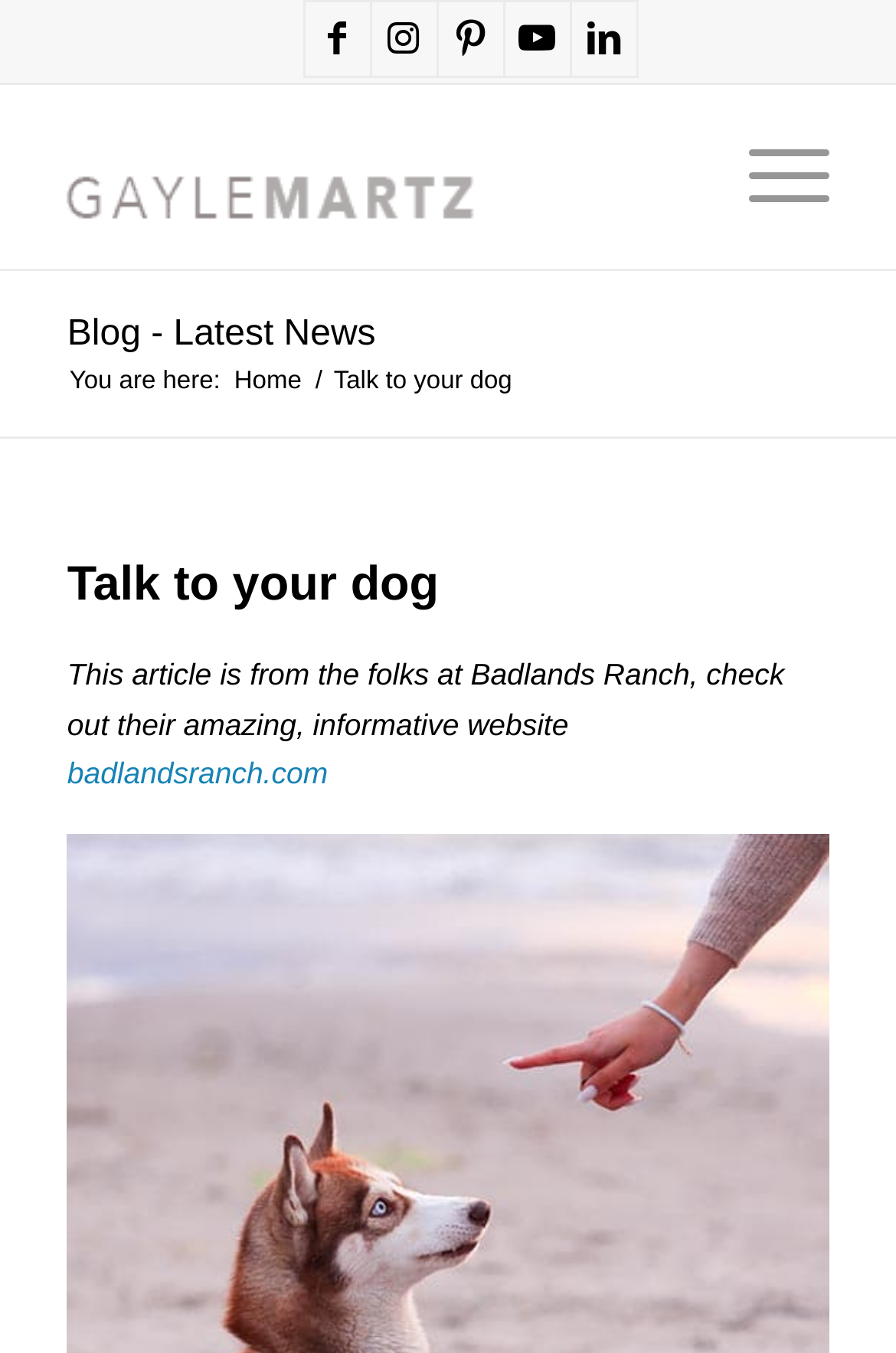Answer the question using only one word or a concise phrase: How many social media links are available?

5